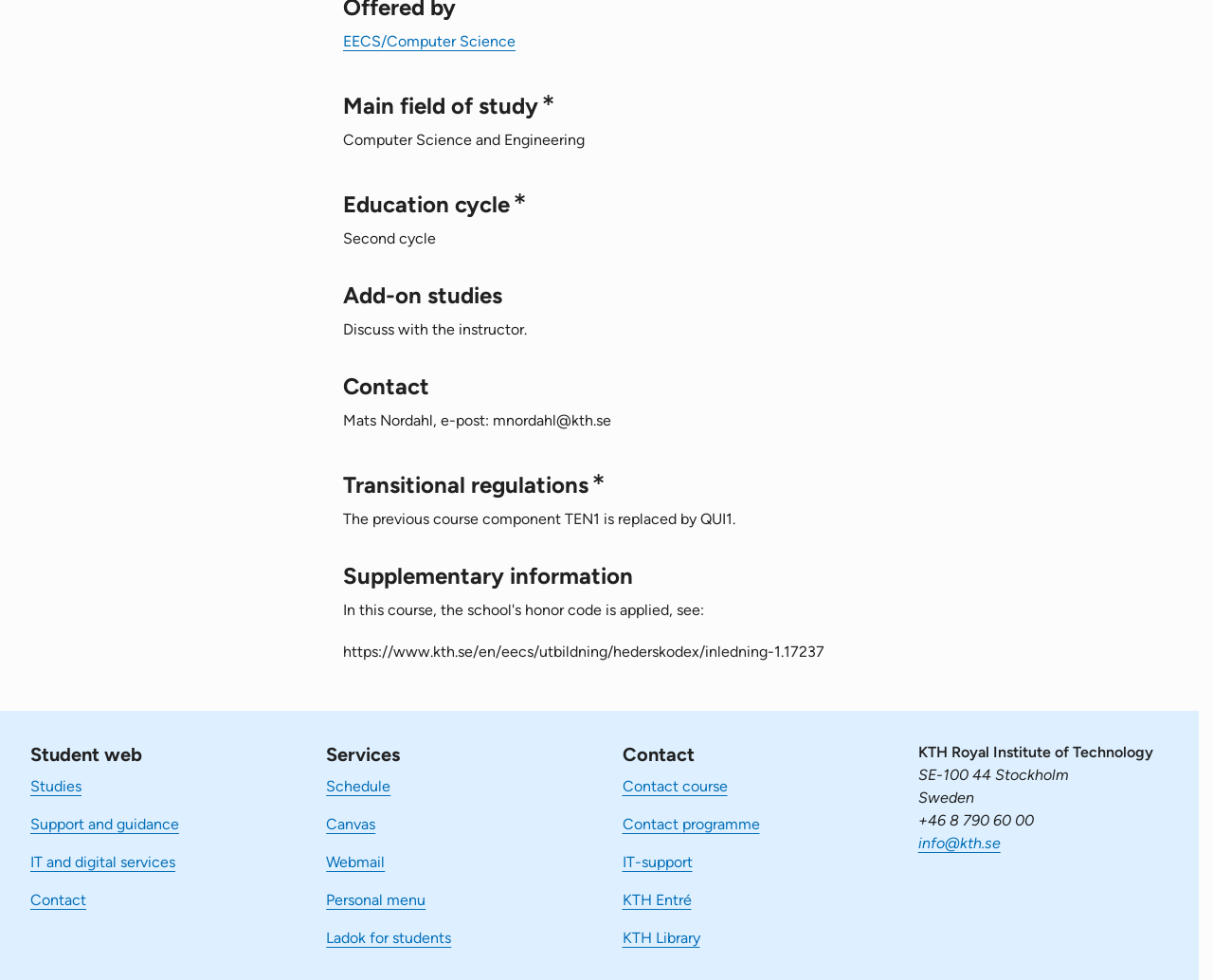Identify the bounding box coordinates of the specific part of the webpage to click to complete this instruction: "Email 'info@kth.se'".

[0.757, 0.851, 0.825, 0.869]